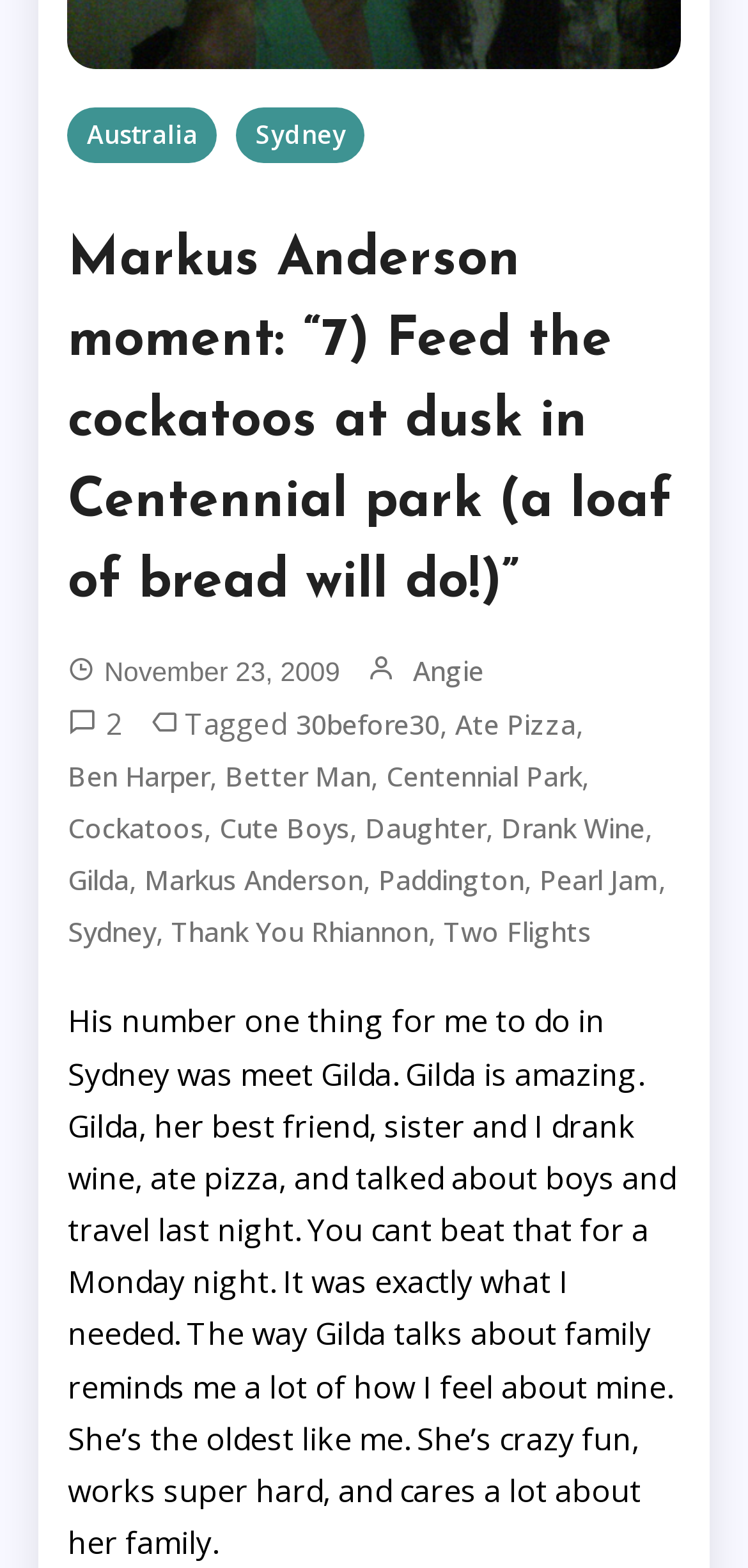Provide the bounding box coordinates of the section that needs to be clicked to accomplish the following instruction: "Explore the link to Sydney."

[0.091, 0.579, 0.208, 0.61]